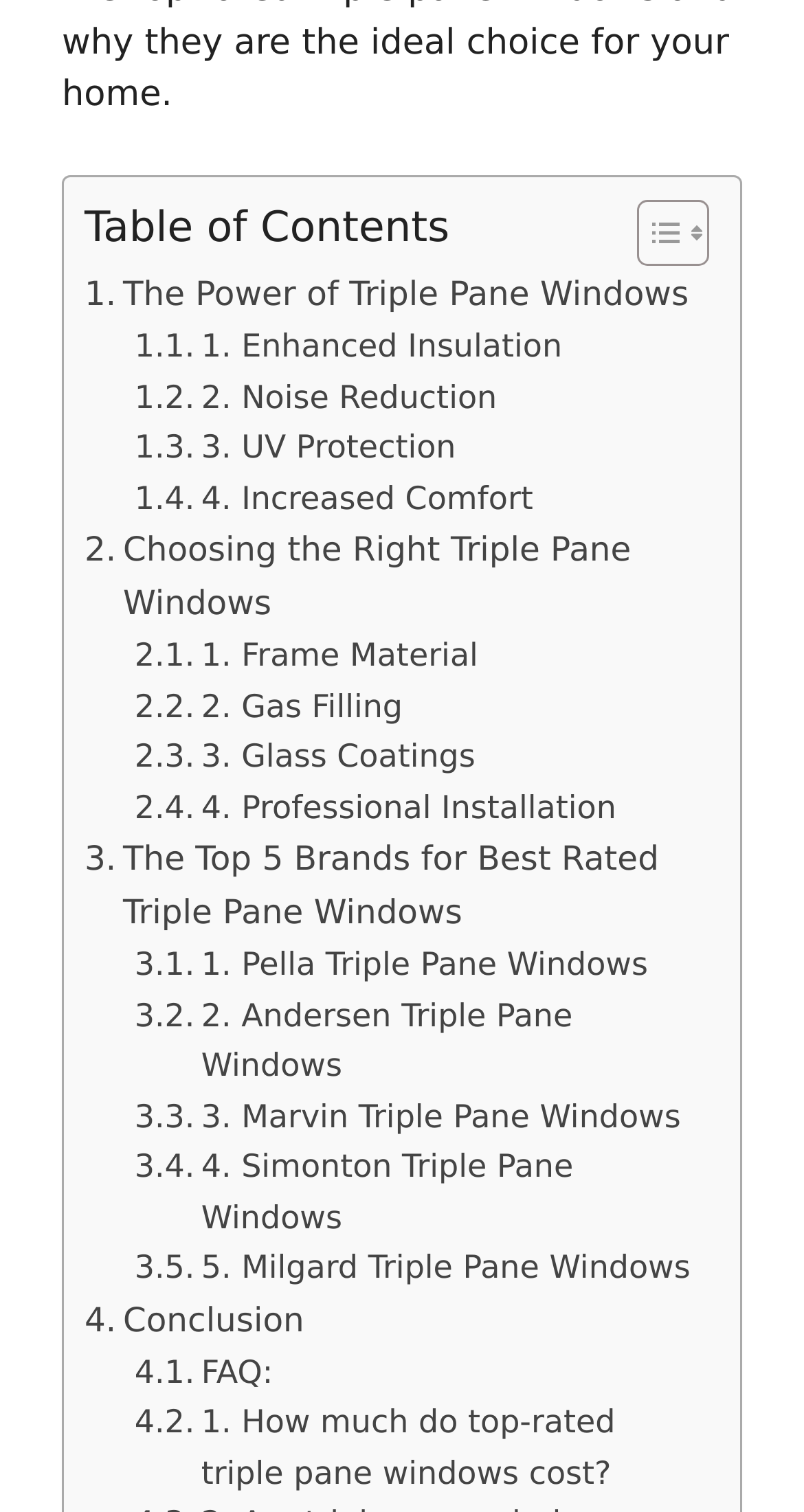Respond to the question below with a concise word or phrase:
How many benefits of triple pane windows are listed?

4